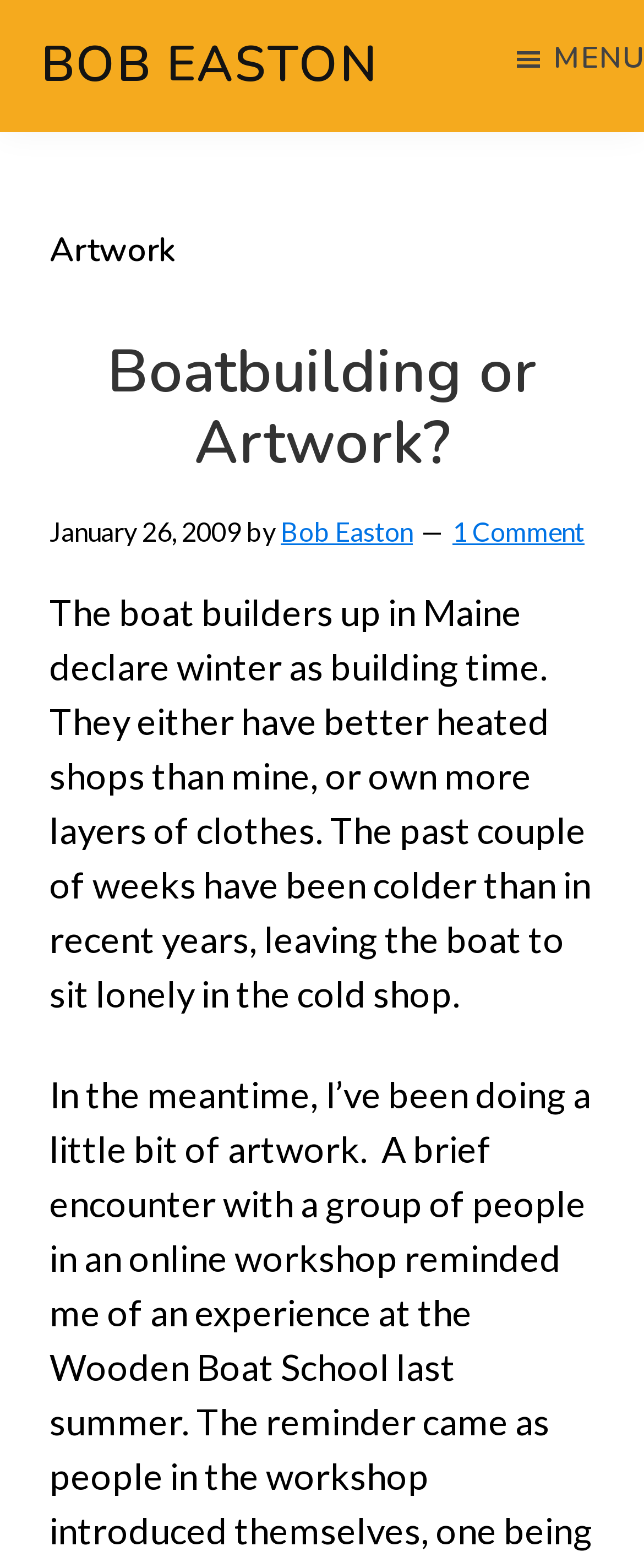Please examine the image and answer the question with a detailed explanation:
What is the description of the article?

The description of the article can be found by looking at the static text in the main content section of the webpage, which starts with 'The boat builders up in Maine declare winter as building time...'.